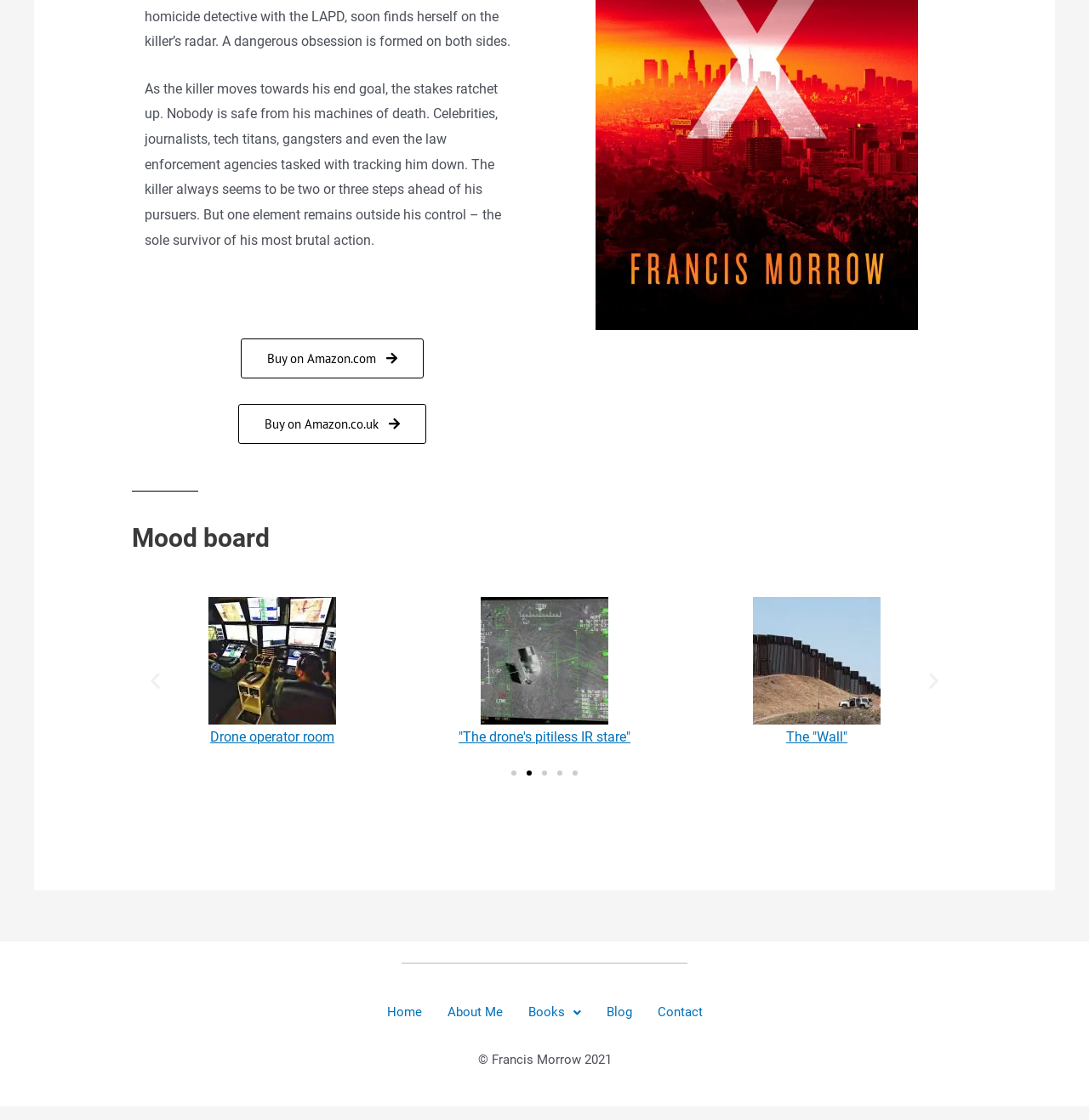Bounding box coordinates are given in the format (top-left x, top-left y, bottom-right x, bottom-right y). All values should be floating point numbers between 0 and 1. Provide the bounding box coordinate for the UI element described as: Drone operator room

[0.375, 0.533, 0.625, 0.67]